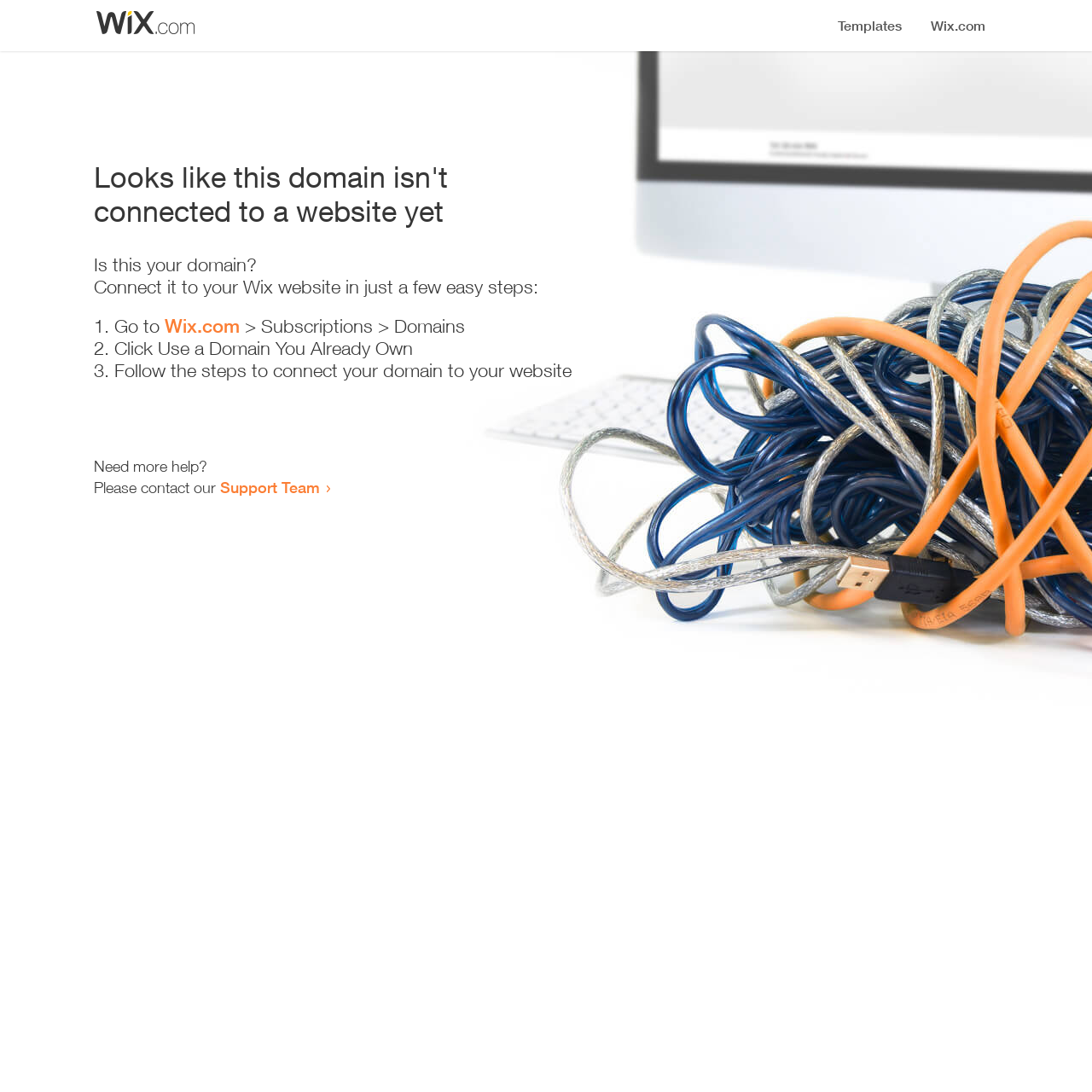Please provide the bounding box coordinates in the format (top-left x, top-left y, bottom-right x, bottom-right y). Remember, all values are floating point numbers between 0 and 1. What is the bounding box coordinate of the region described as: Support Team

[0.202, 0.438, 0.293, 0.455]